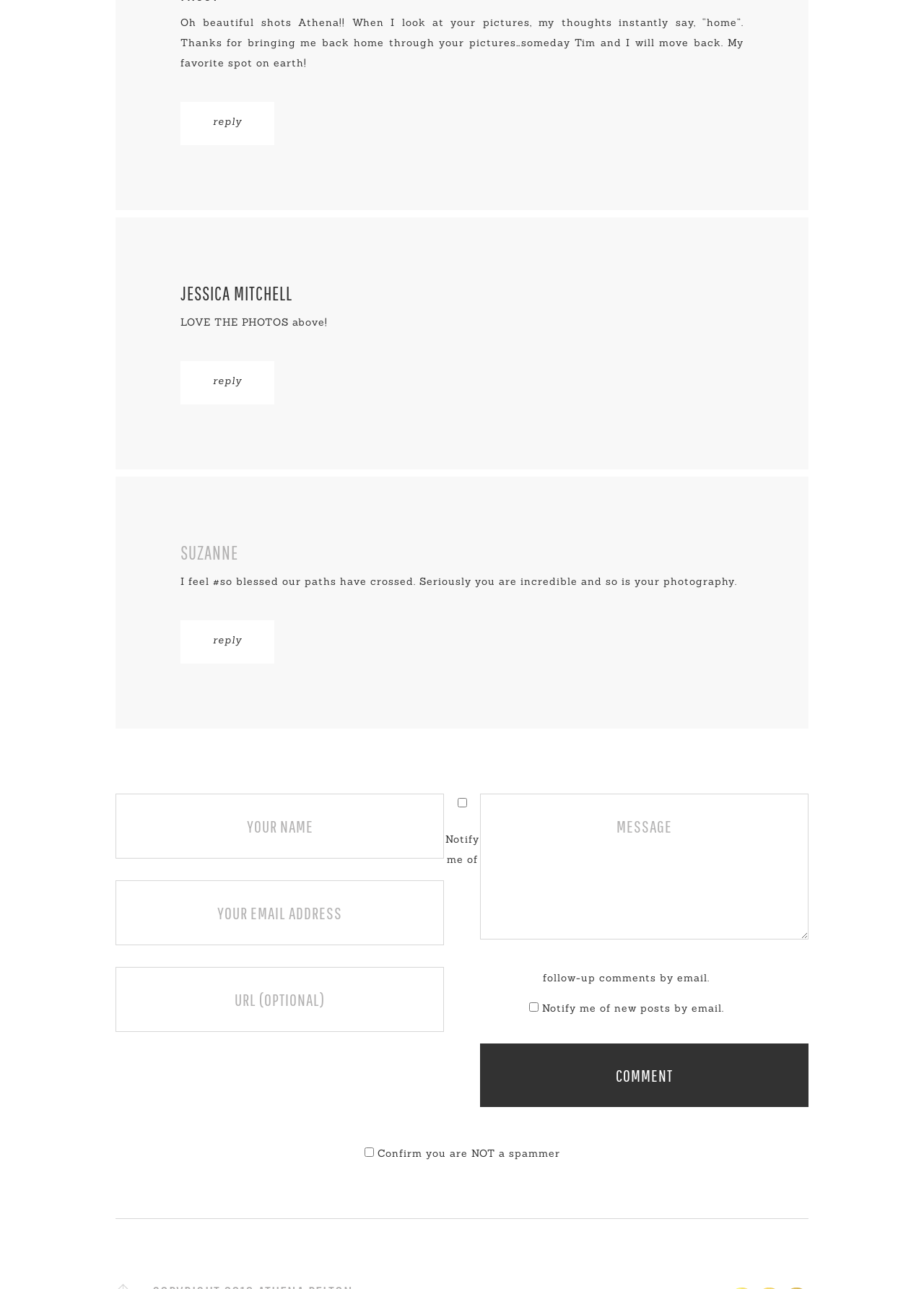How many textboxes are there for commenting?
Look at the image and respond with a single word or a short phrase.

4